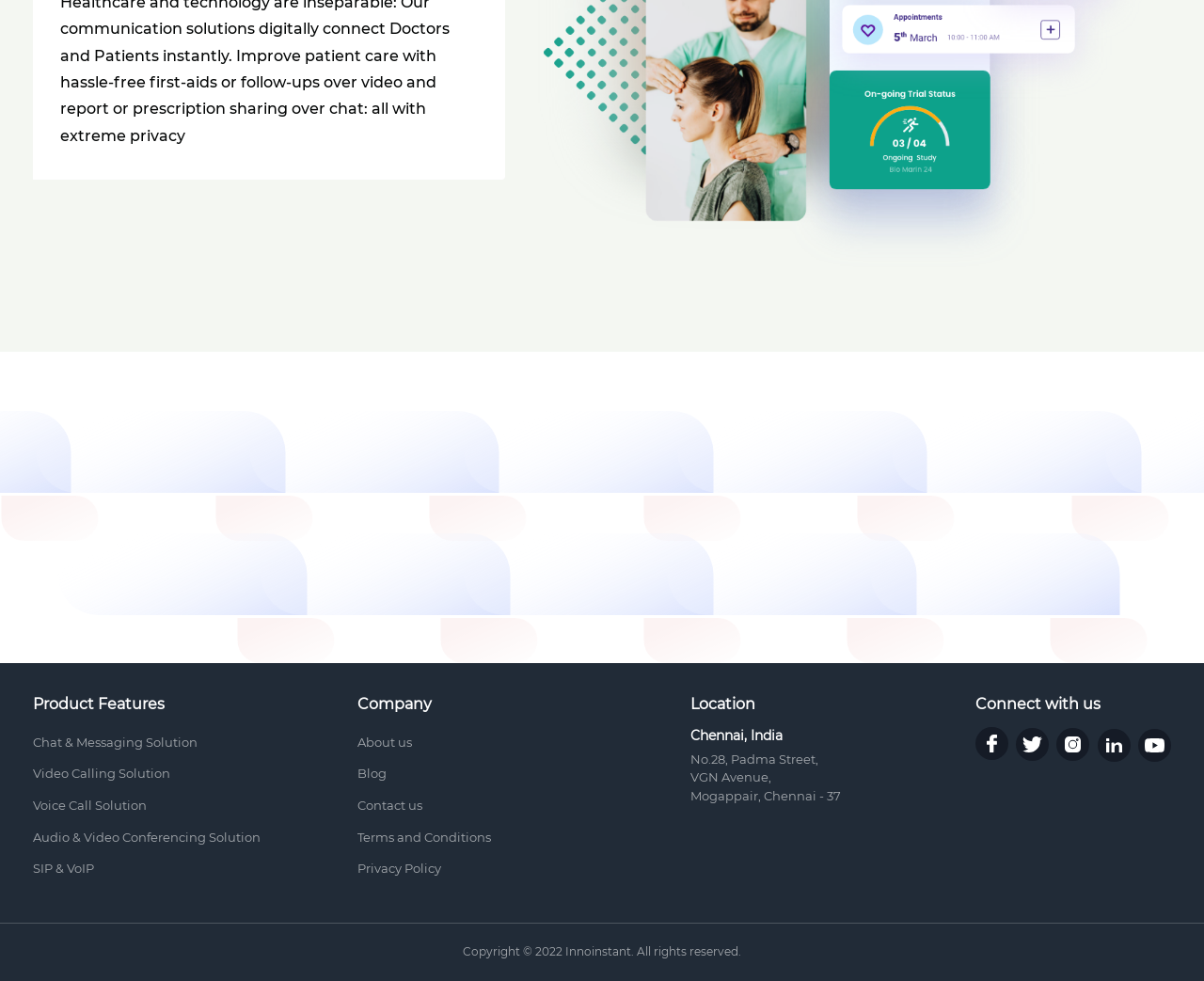Answer the following inquiry with a single word or phrase:
How many social media links are there?

5